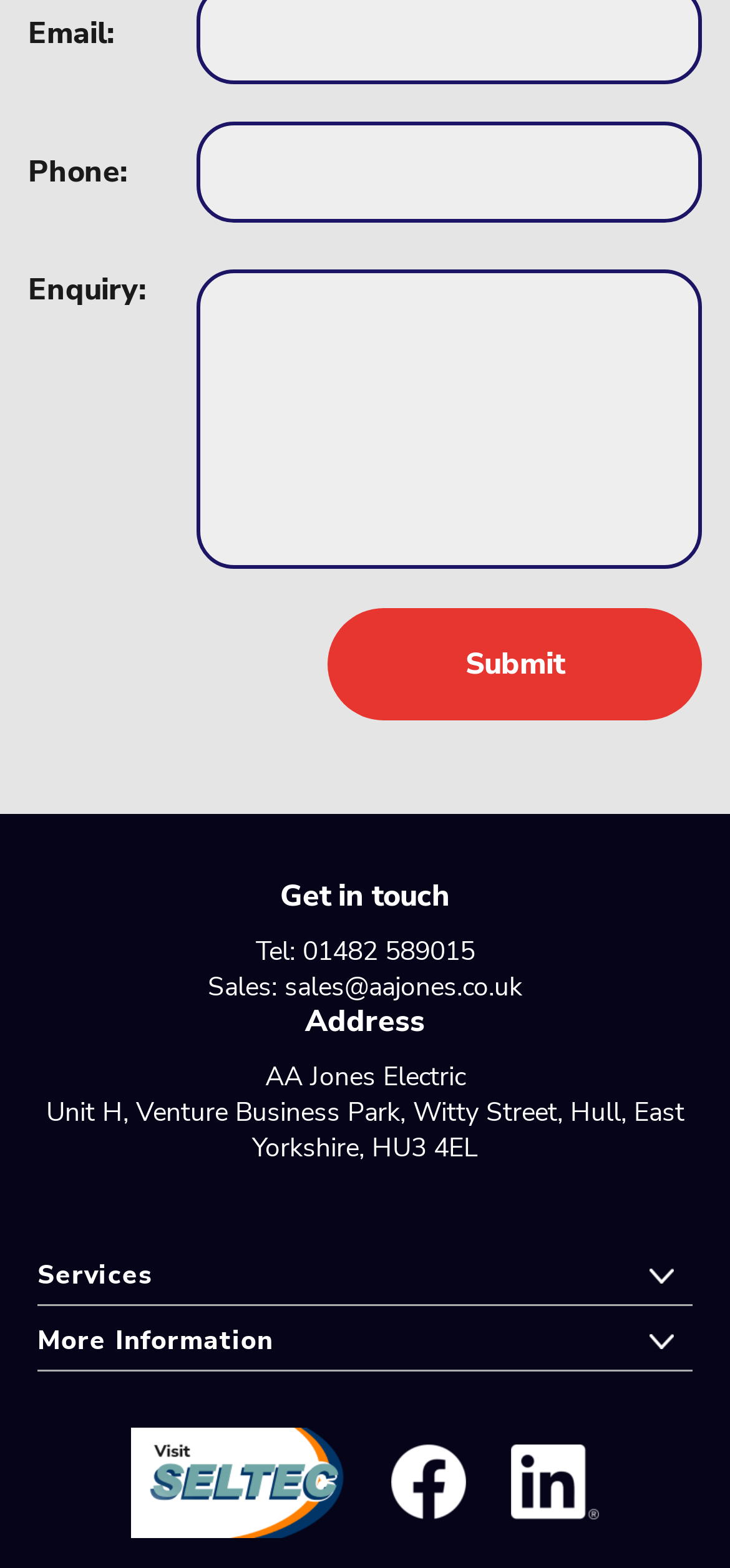Give a one-word or short phrase answer to the question: 
What is the postcode?

HU3 4EL